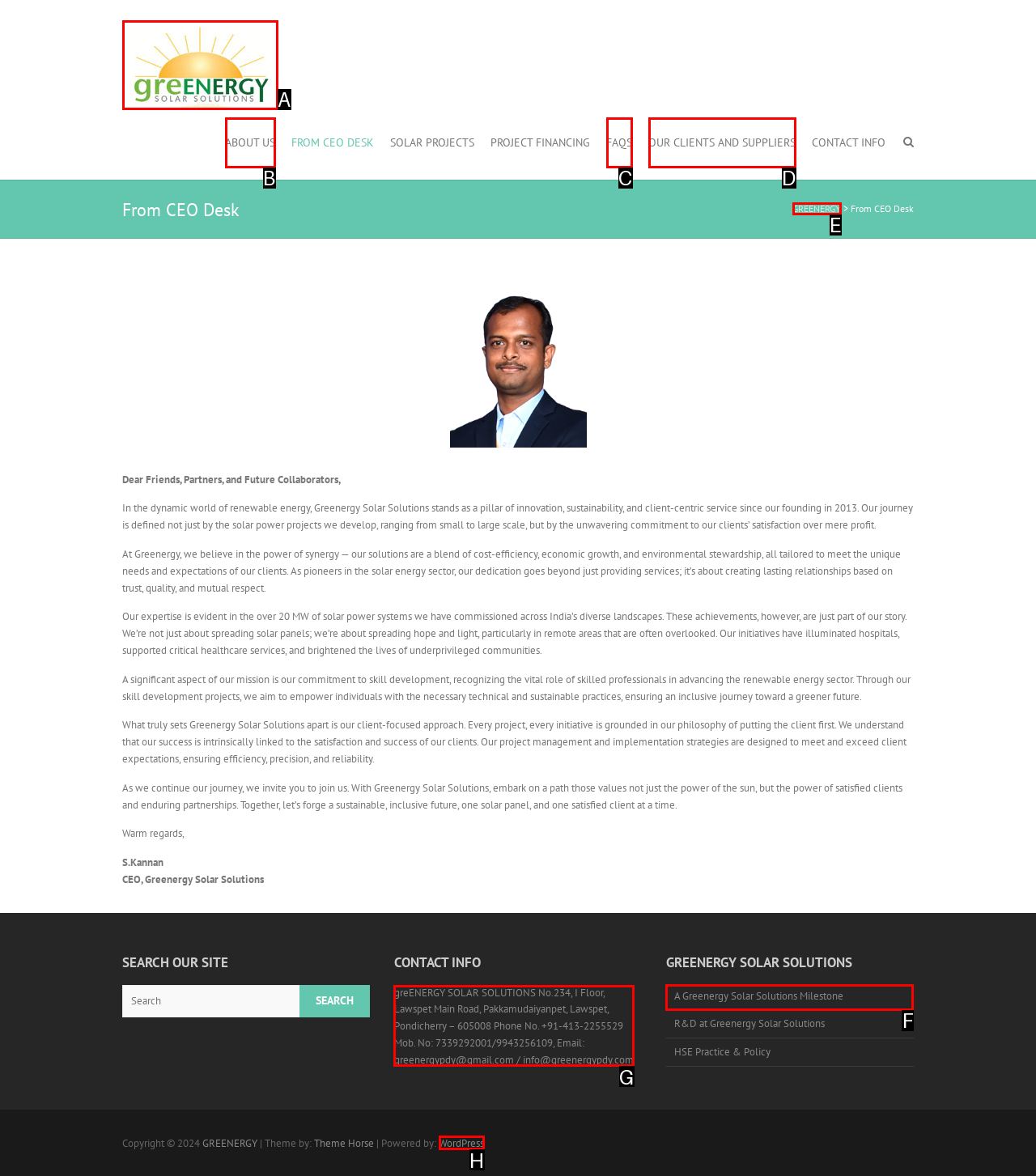Select the correct UI element to complete the task: Contact Greenergy Solar Solutions
Please provide the letter of the chosen option.

G